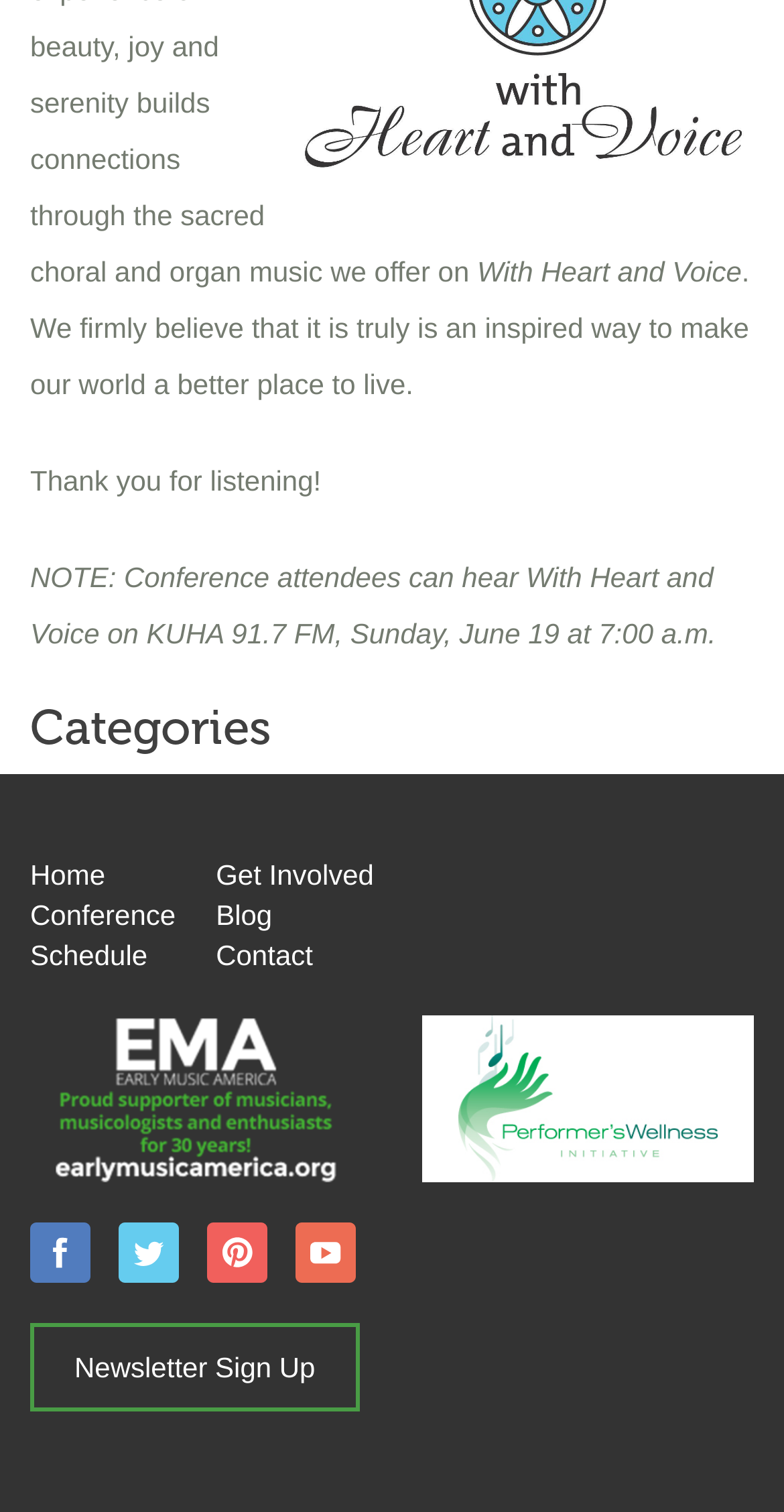Based on the image, please elaborate on the answer to the following question:
How can one get involved in the conference?

The 'Get Involved' link is present in the navigation menu, which implies that clicking on it will provide information on how to participate or contribute to the conference.